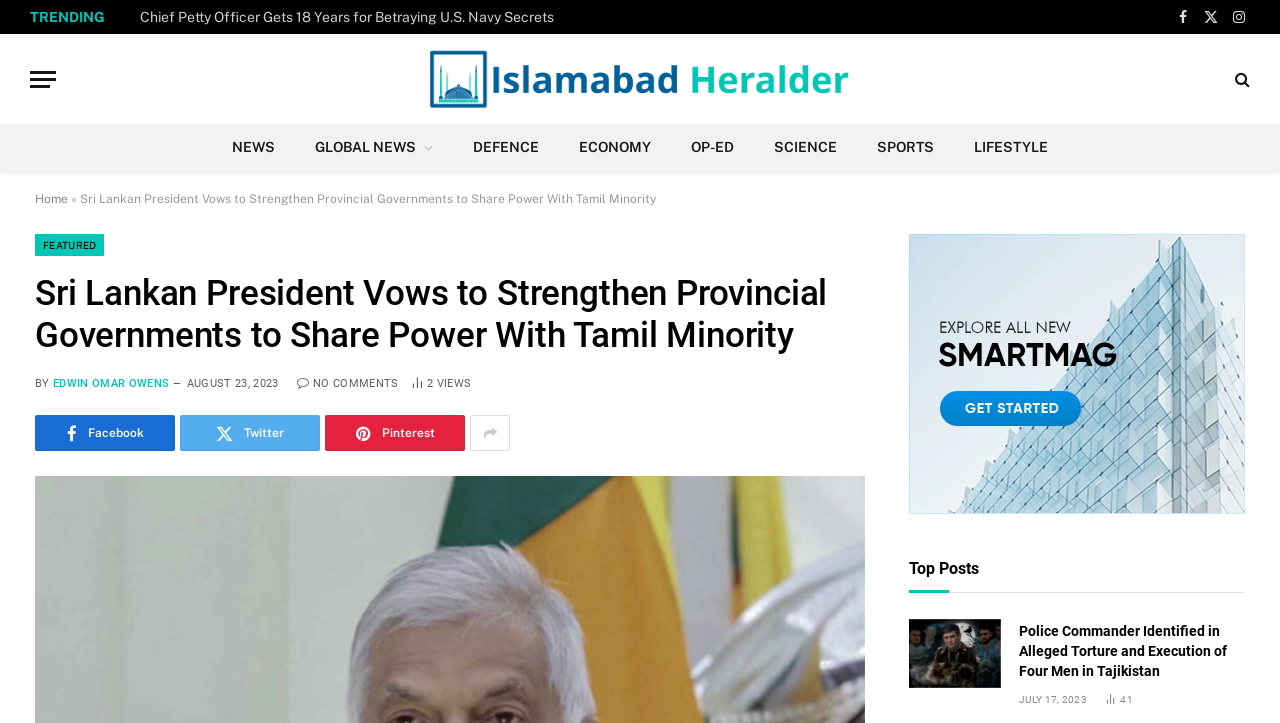From the details in the image, provide a thorough response to the question: What is the date of the article 'Police Commander Identified in Alleged Torture and Execution of Four Men in Tajikistan'?

I determined the answer by looking at the time element with the text 'JULY 17, 2023' below the article title, which suggests that the article was published on that date.